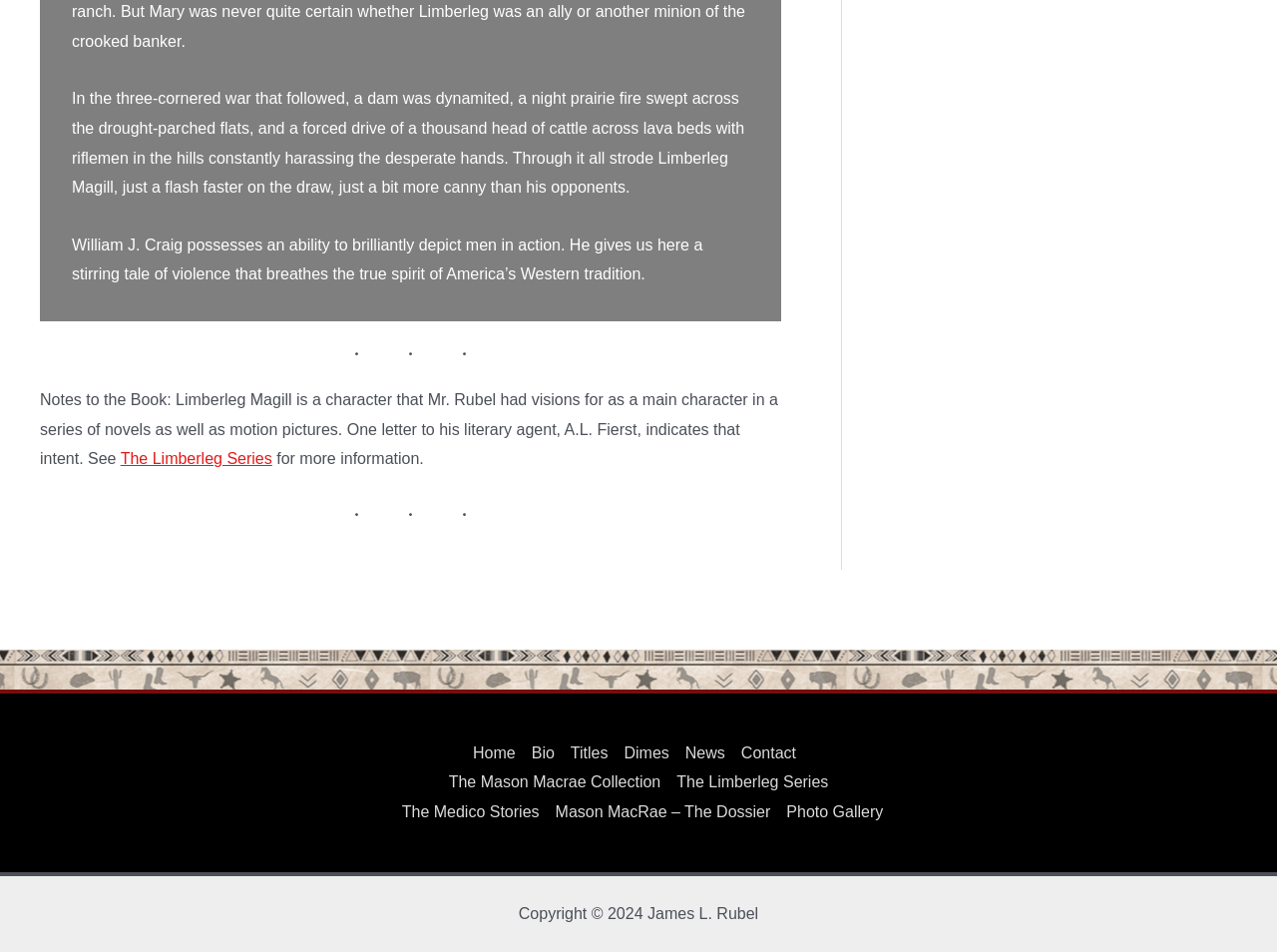How many navigation links are available on the webpage?
Look at the image and respond with a one-word or short phrase answer.

11